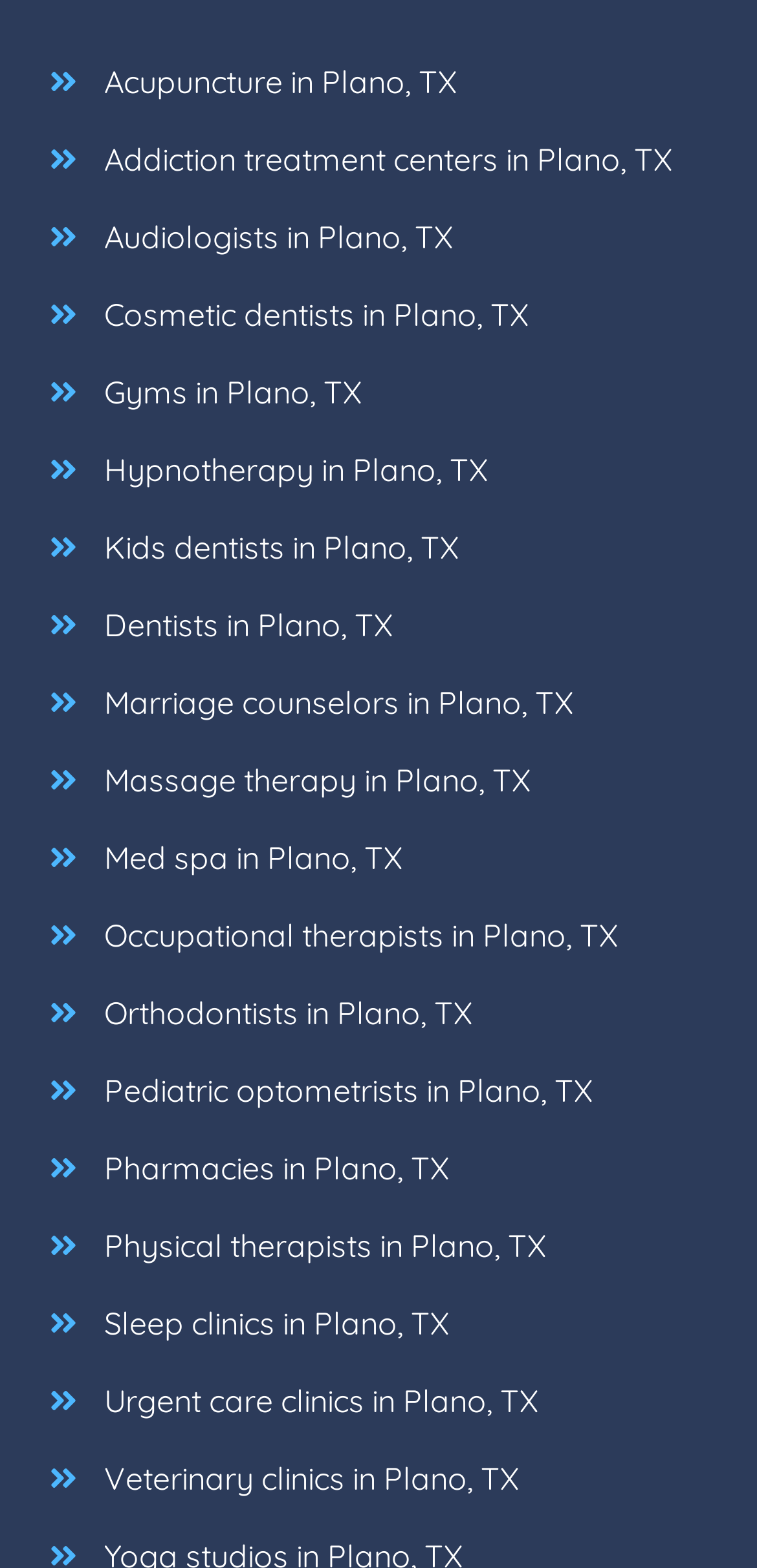Please mark the bounding box coordinates of the area that should be clicked to carry out the instruction: "Find acupuncture services in Plano, TX".

[0.102, 0.027, 0.63, 0.077]